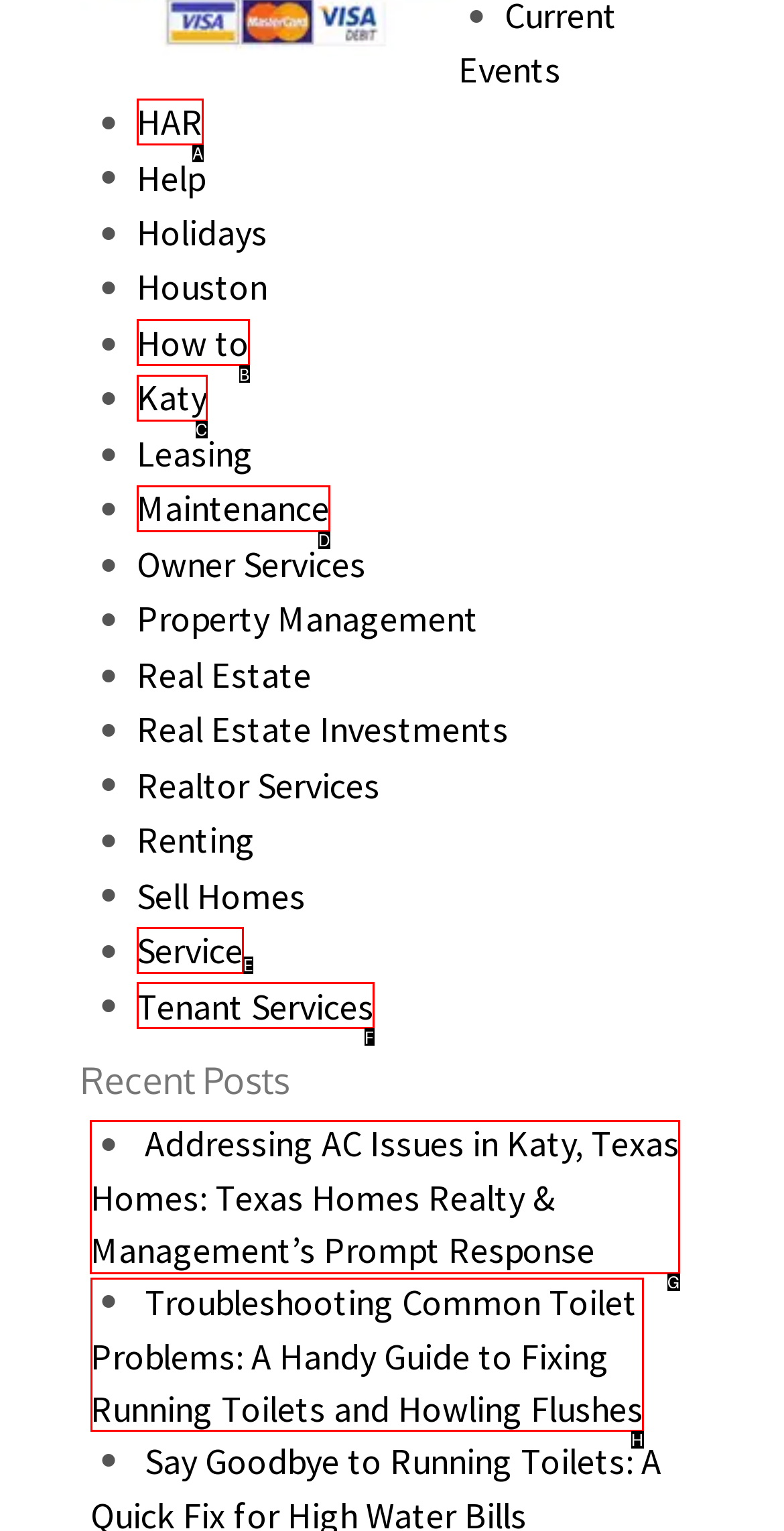Which HTML element should be clicked to complete the task: View 'Addressing AC Issues in Katy, Texas Homes: Texas Homes Realty & Management’s Prompt Response'? Answer with the letter of the corresponding option.

G